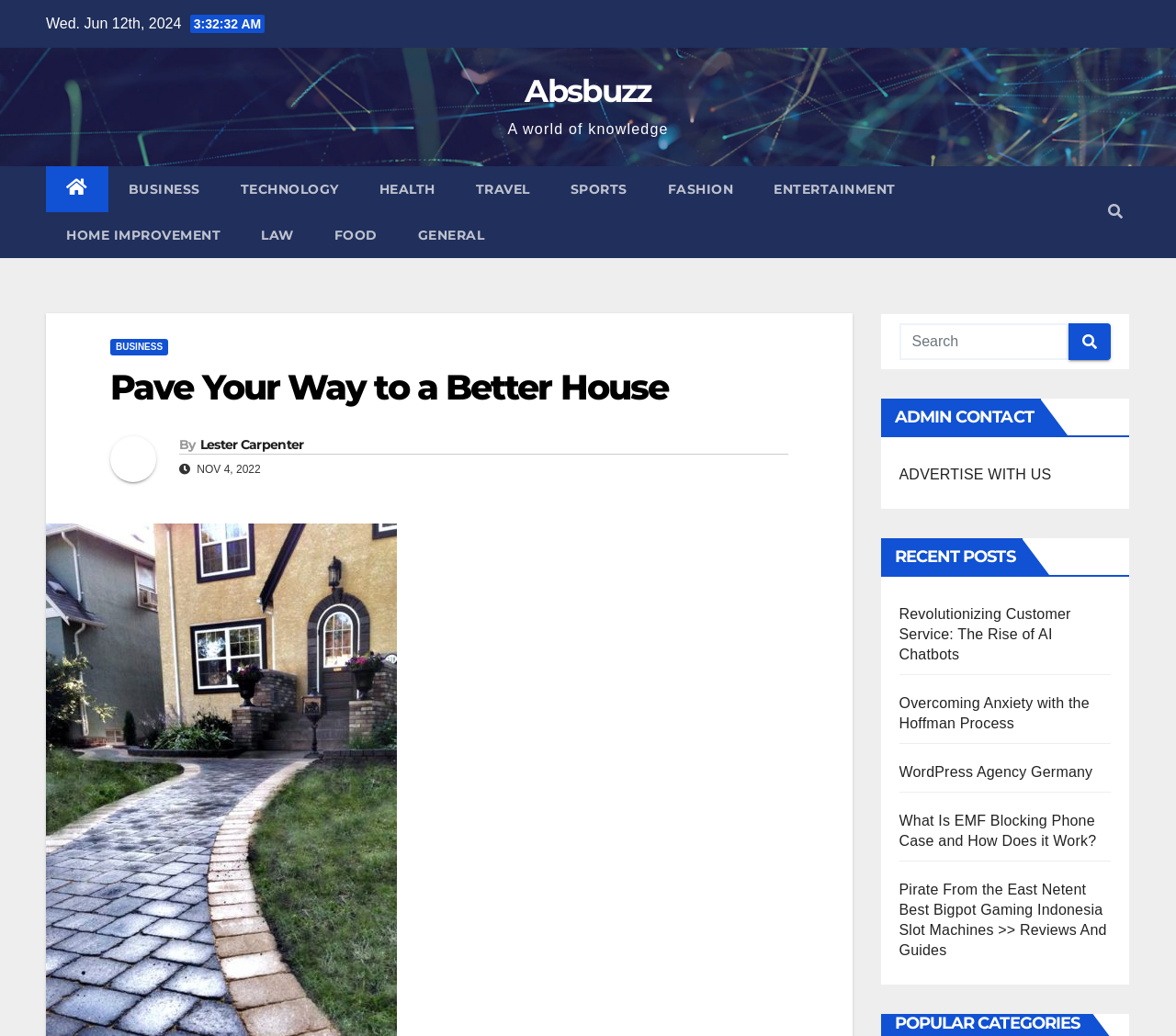Use a single word or phrase to answer the question:
How many recent posts are listed?

4